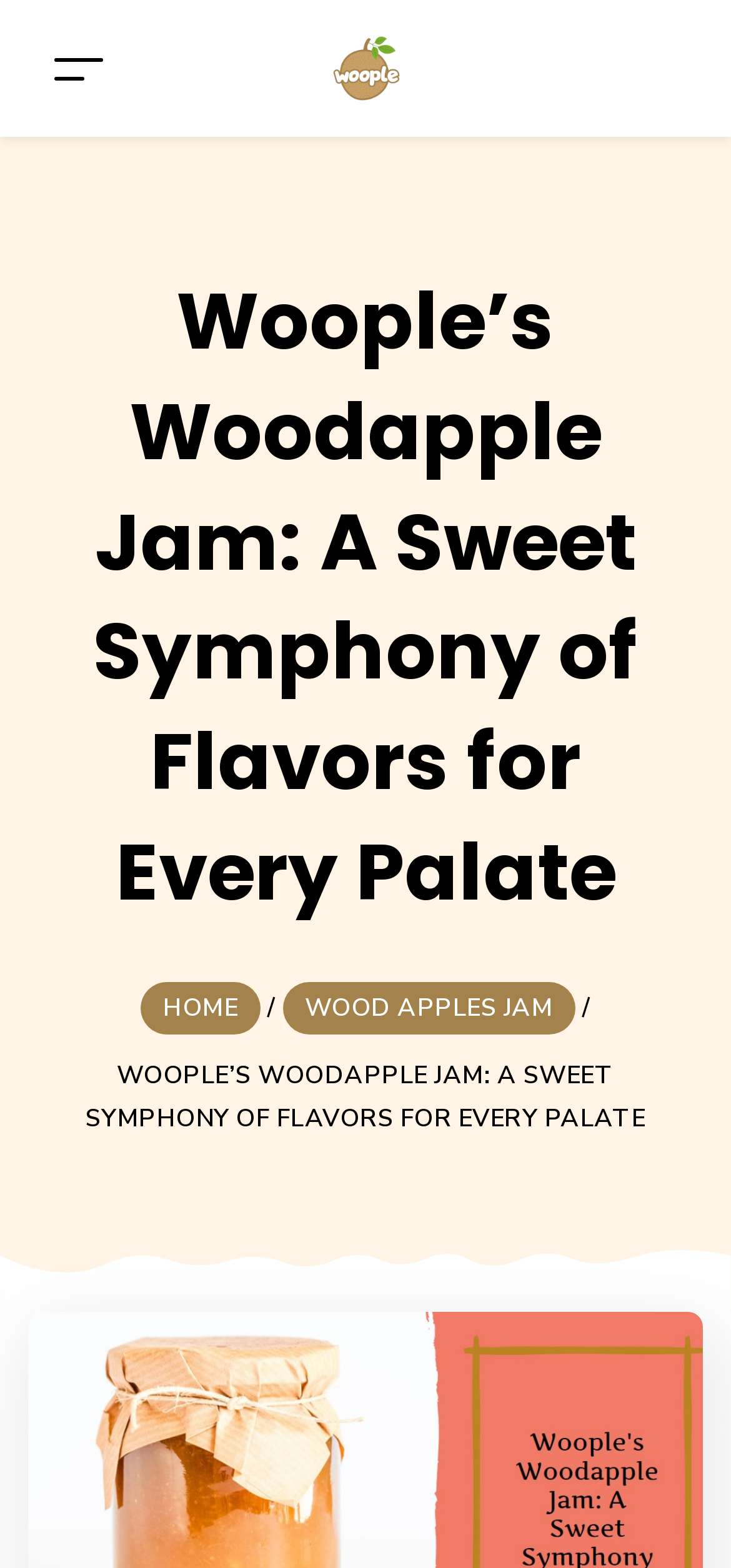Given the element description aria-label="Toggle navigation", specify the bounding box coordinates of the corresponding UI element in the format (top-left x, top-left y, bottom-right x, bottom-right y). All values must be between 0 and 1.

[0.041, 0.019, 0.174, 0.068]